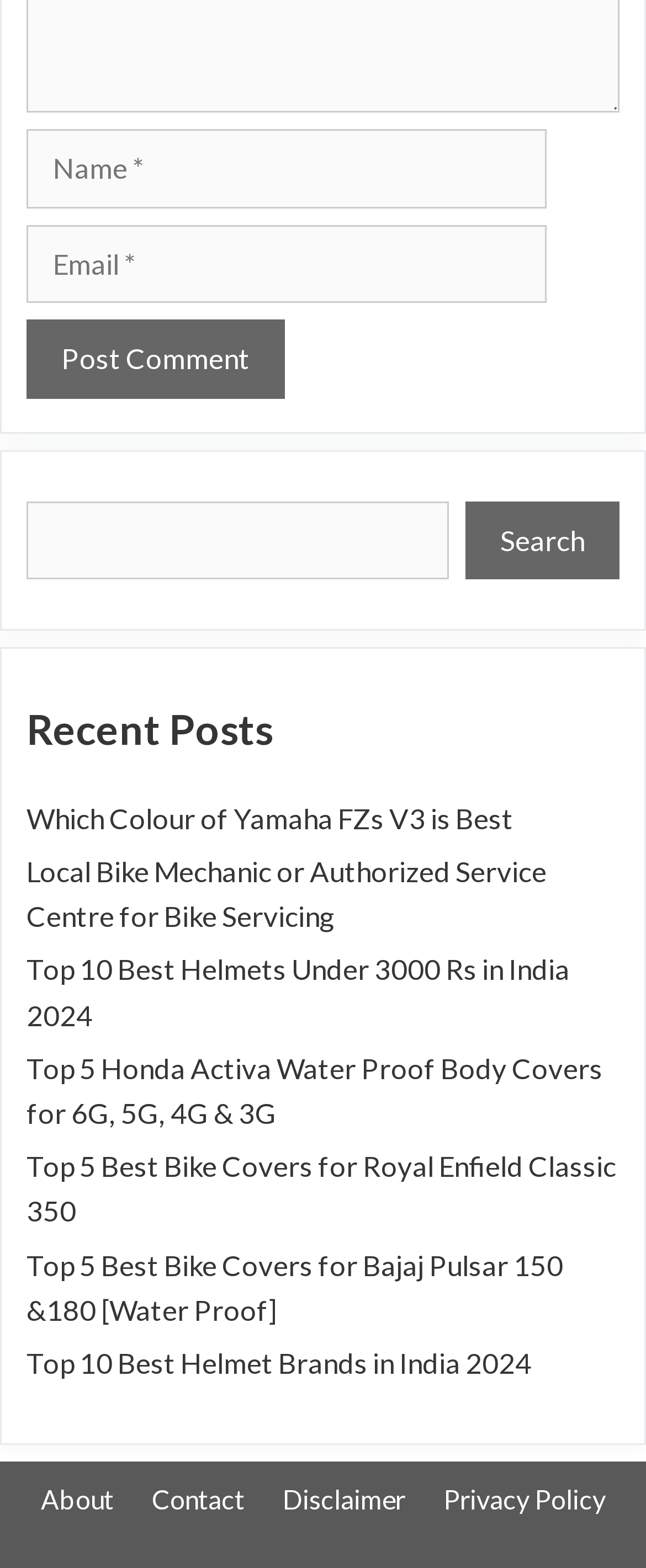Determine the bounding box coordinates of the clickable region to follow the instruction: "Search for something".

[0.041, 0.32, 0.695, 0.37]